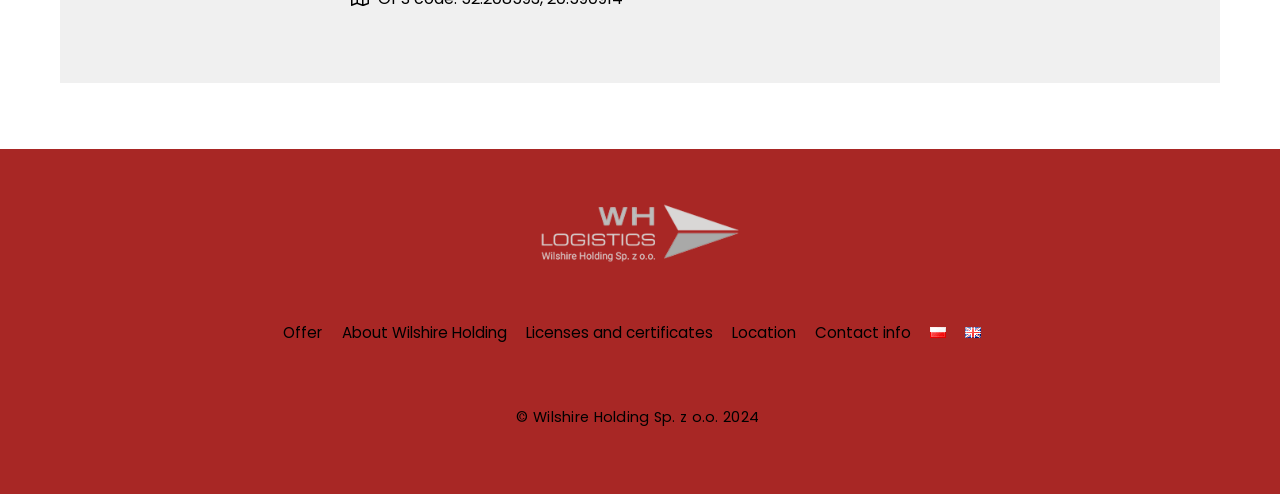Pinpoint the bounding box coordinates of the area that must be clicked to complete this instruction: "View the 'Licenses and certificates' page".

[0.411, 0.653, 0.557, 0.695]